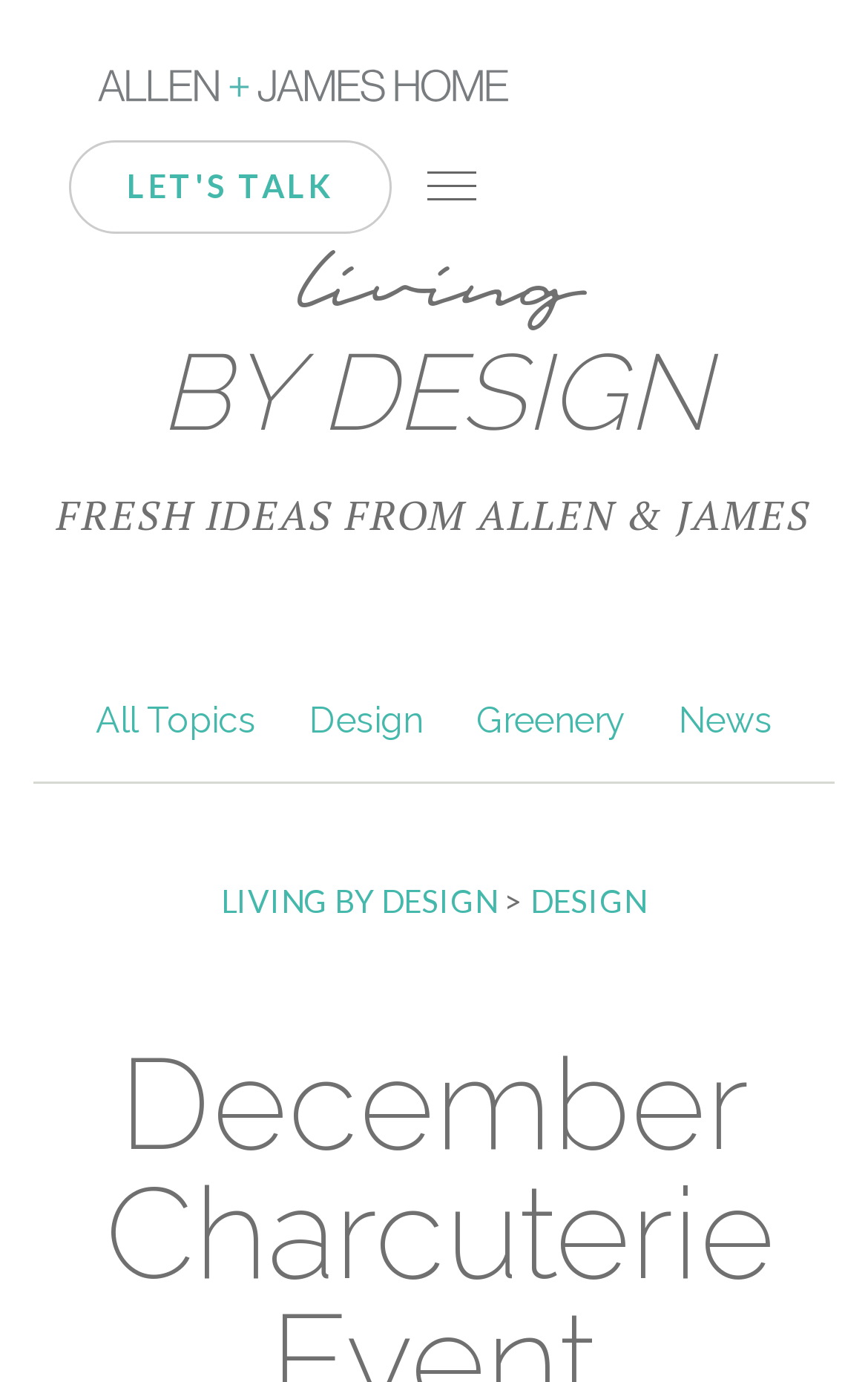How many headings are present on the webpage?
Based on the image, answer the question with a single word or brief phrase.

3